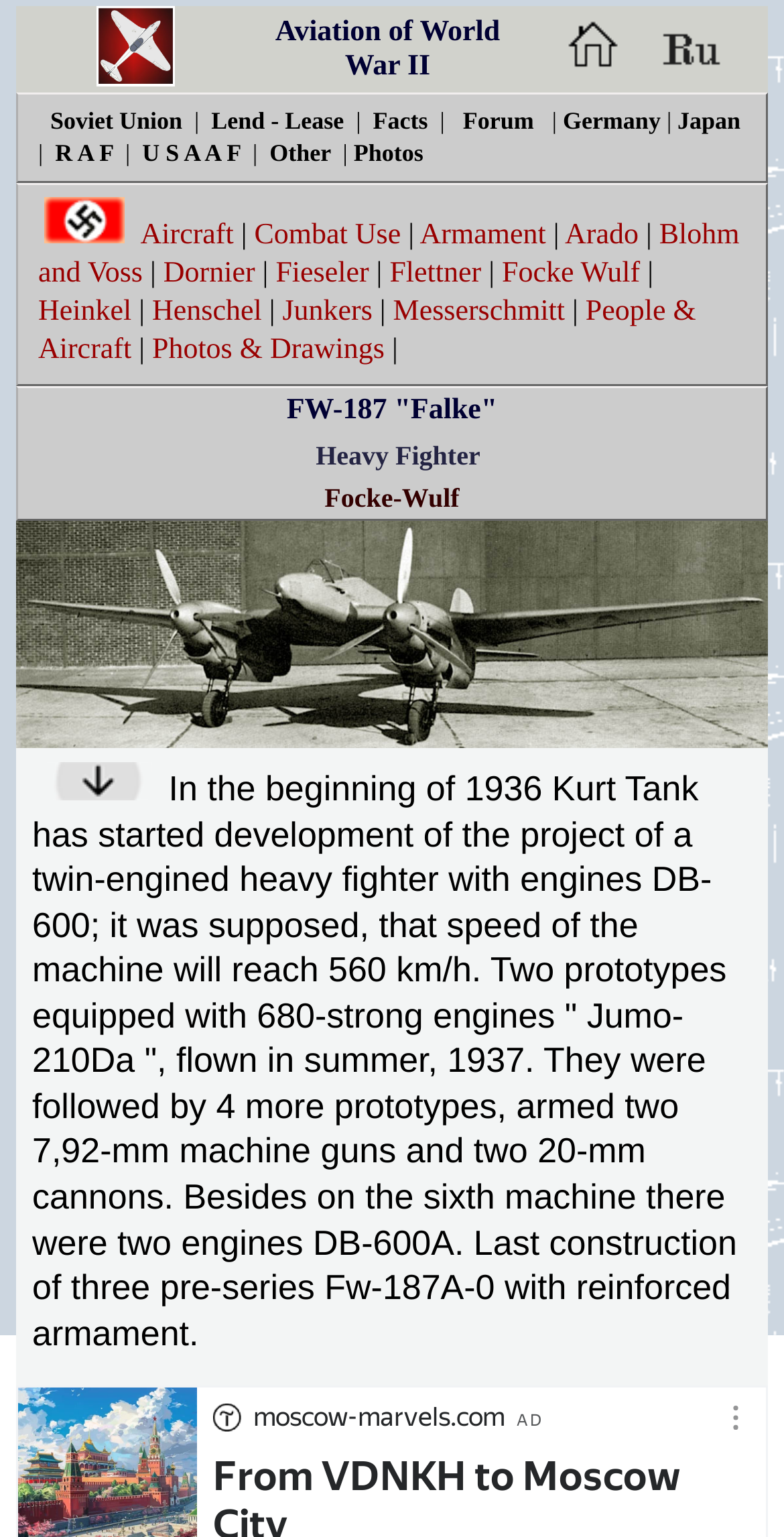Locate the bounding box coordinates of the item that should be clicked to fulfill the instruction: "Go to Soviet Union".

[0.056, 0.069, 0.24, 0.088]